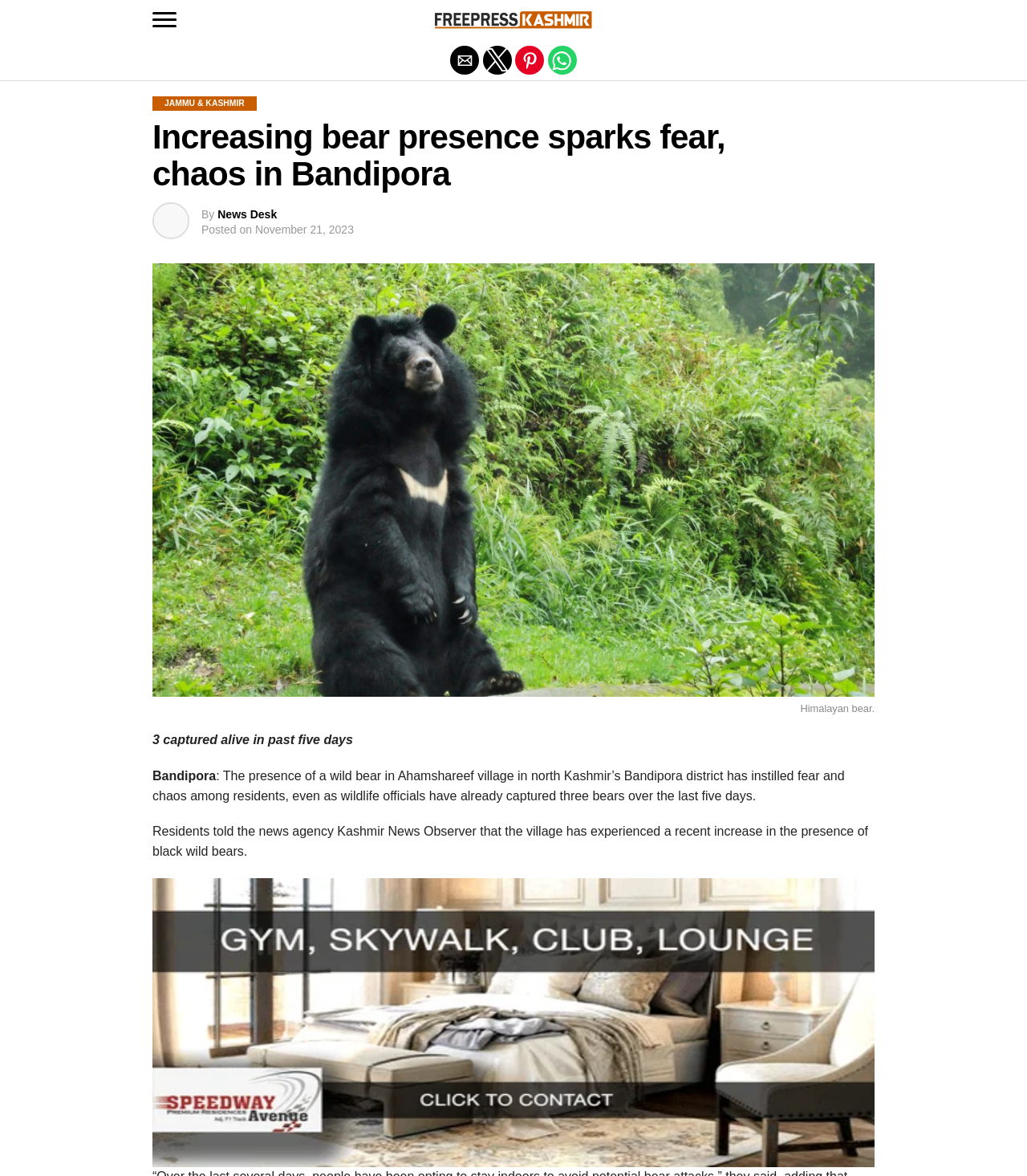Determine the bounding box coordinates of the element that should be clicked to execute the following command: "Read the news by News Desk".

[0.212, 0.177, 0.27, 0.188]